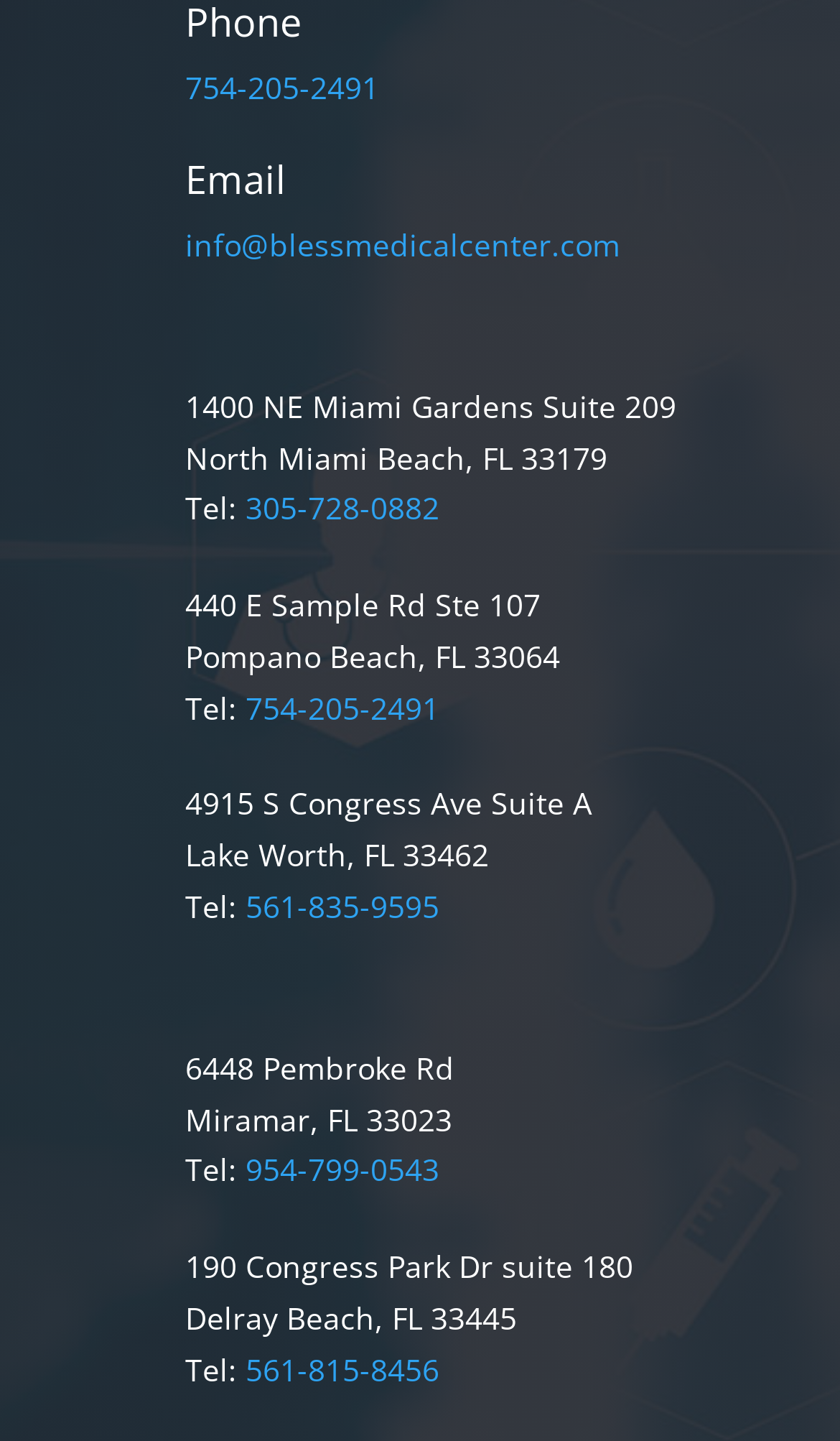How many locations are listed?
Based on the screenshot, respond with a single word or phrase.

5